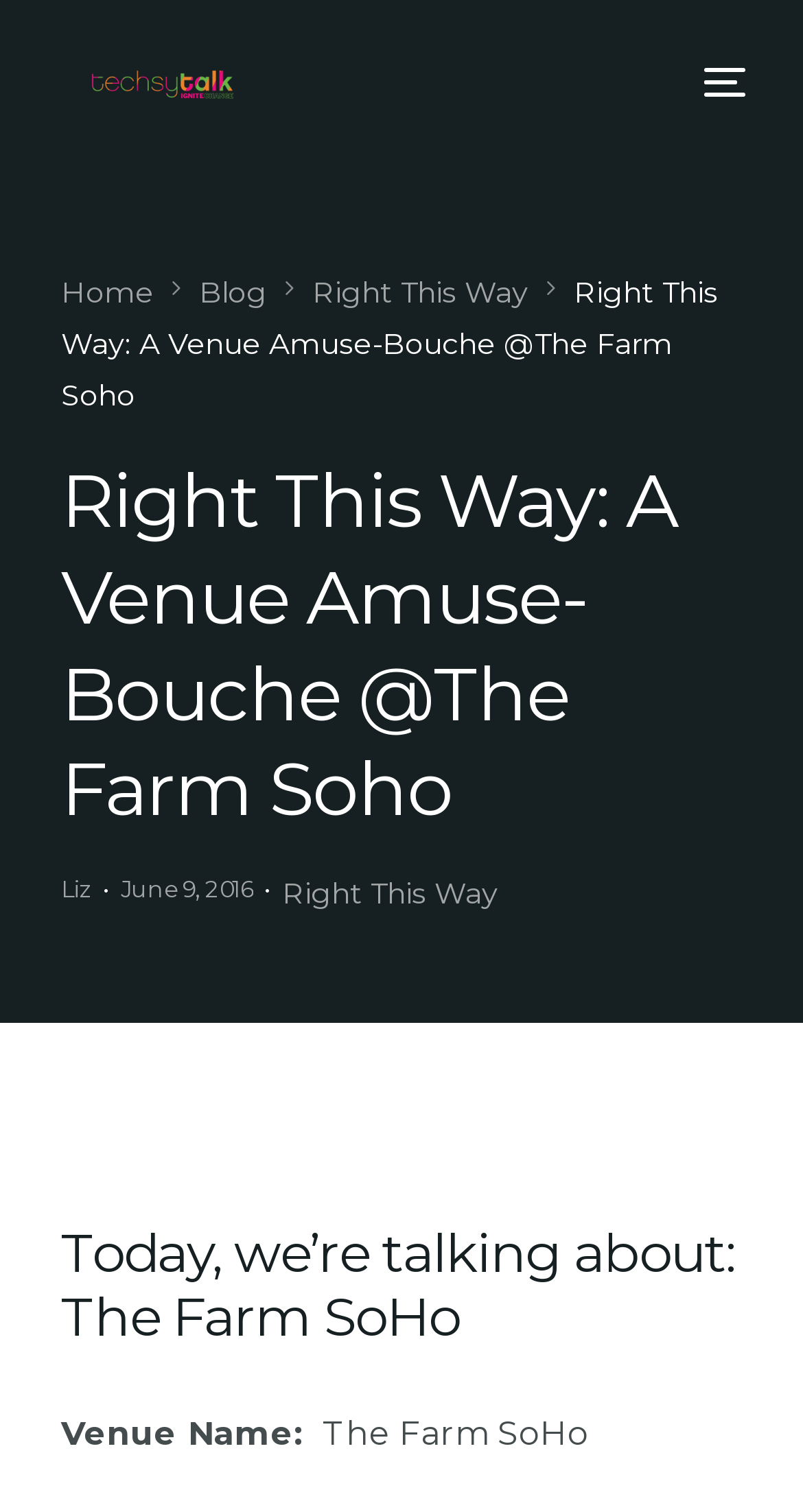Detail the various sections and features present on the webpage.

The webpage appears to be a blog post titled "Right This Way: A Venue Amuse-Bouche @The Farm Soho" on the techsytalk website. At the top left, there is a link to the website's homepage, "techsytalk", accompanied by a small image of the website's logo. Next to it, on the top right, is a mobile menu button.

Below the top section, there is a navigation menu with links to "Home", "Blog", and "Right This Way". The main content of the page starts with a heading that repeats the title of the blog post, followed by a static text block that displays the same title.

Underneath the title, there is a section with a link to the author, "Liz", and the date of the post, "June 9, 2016". The main content of the blog post begins with a link to "Right This Way" and a heading that reads "Today, we’re talking about: The Farm SoHo". The post then continues with a section that displays the venue name, "The Farm SoHo".

On the top left, there is a repeated image of the techsytalk logo. At the bottom of the page, there is a secondary navigation menu with links to "Home", "Join", "Coaching", "Speaking", "Contact", and "Blog". Finally, there is a link to "Contact Us" at the very bottom of the page.